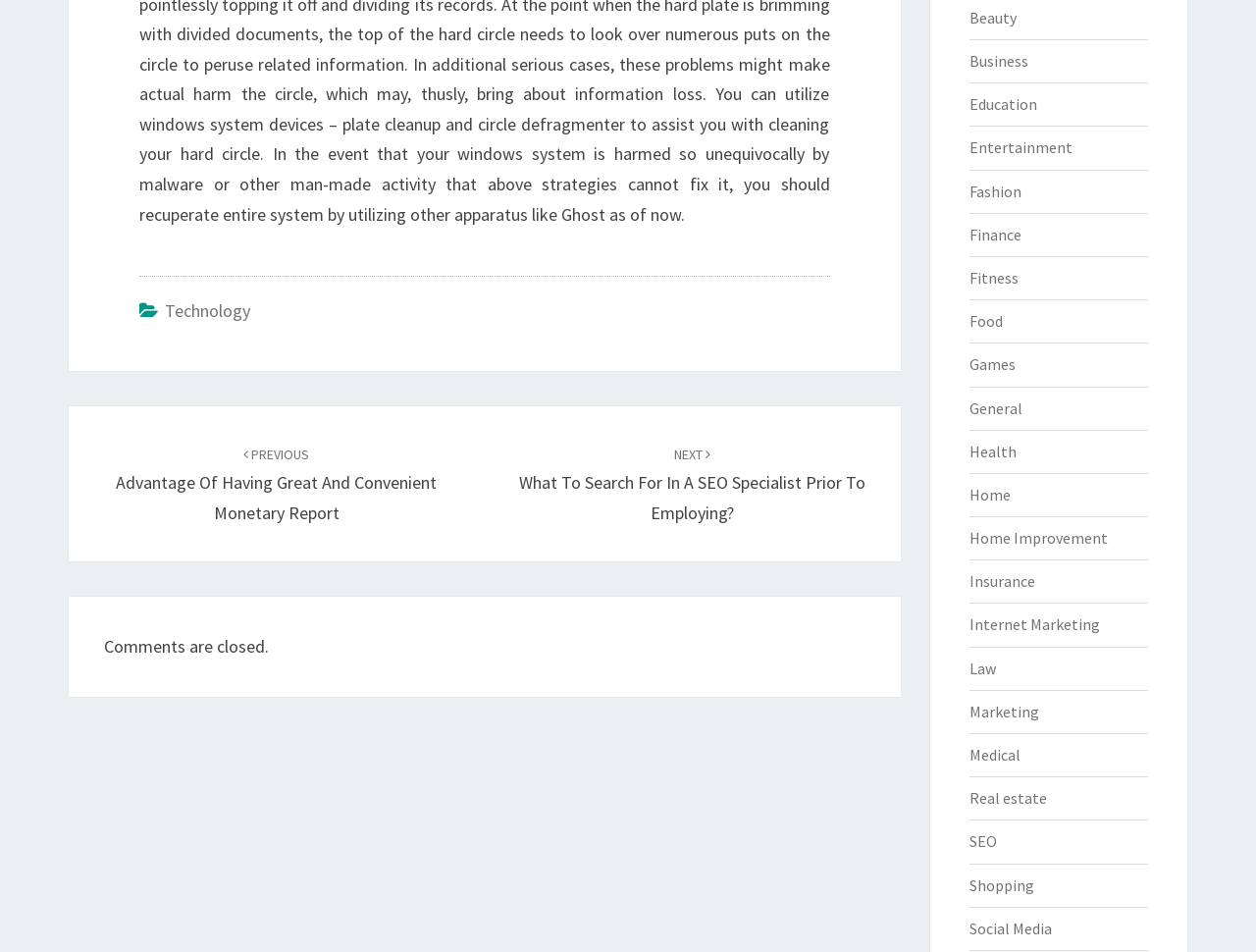Can you identify the bounding box coordinates of the clickable region needed to carry out this instruction: 'View the 'PREVIOUS' post'? The coordinates should be four float numbers within the range of 0 to 1, stated as [left, top, right, bottom].

[0.092, 0.464, 0.348, 0.551]